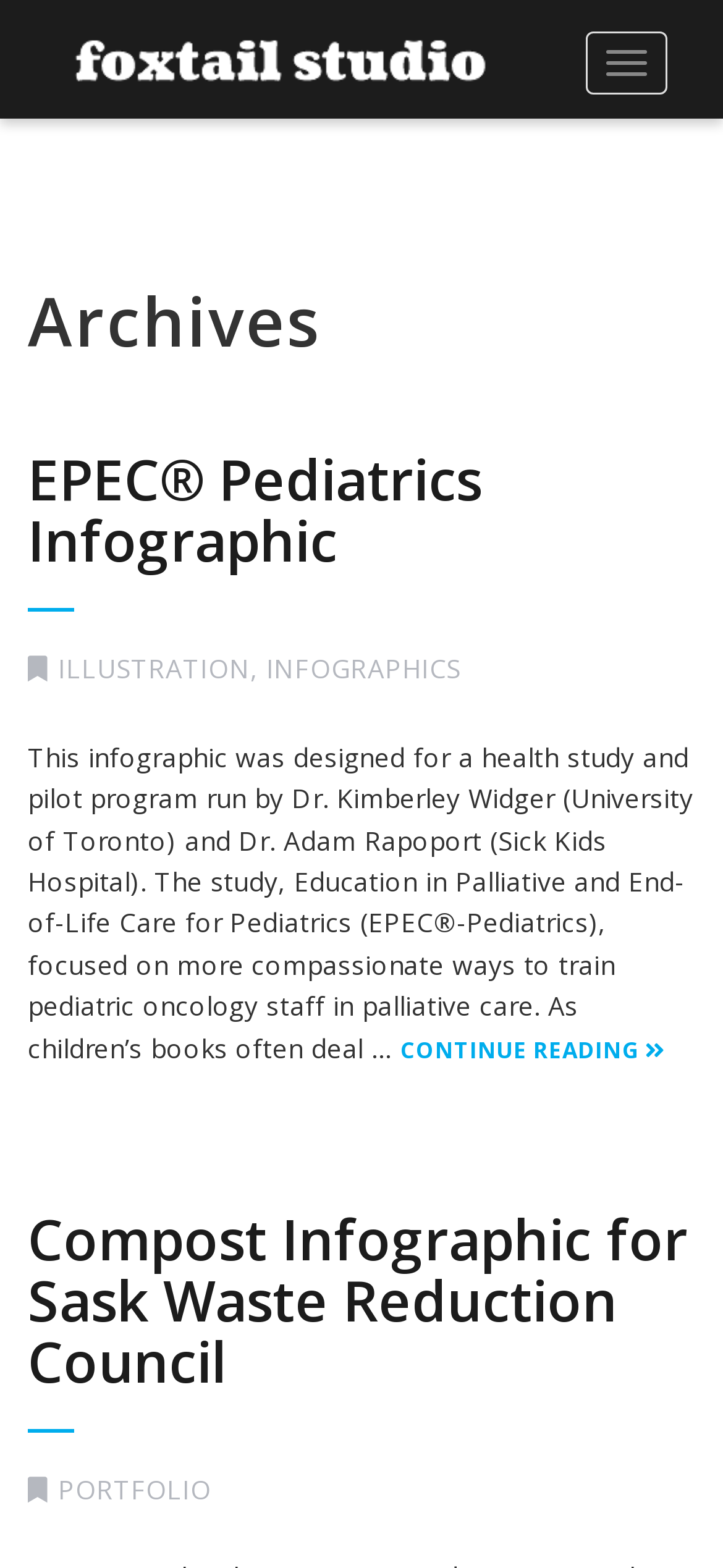What is the purpose of the EPEC Pediatrics study?
Examine the image and provide an in-depth answer to the question.

The purpose of the EPEC Pediatrics study can be inferred from the description of the infographic, which mentions that the study focused on more compassionate ways to train pediatric oncology staff in palliative care.